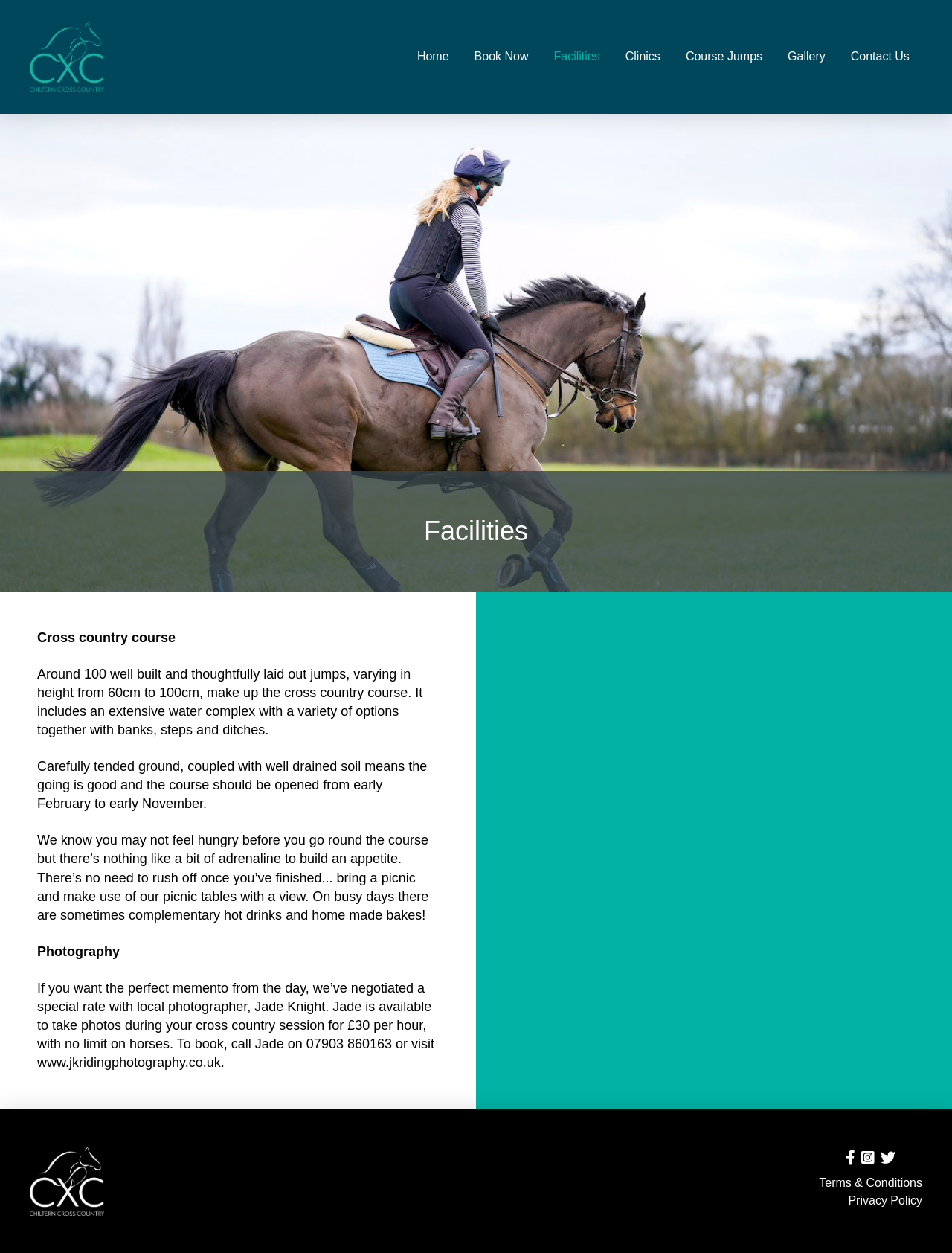Please find the bounding box coordinates of the element that needs to be clicked to perform the following instruction: "Contact us for more information". The bounding box coordinates should be four float numbers between 0 and 1, represented as [left, top, right, bottom].

[0.88, 0.031, 0.969, 0.06]